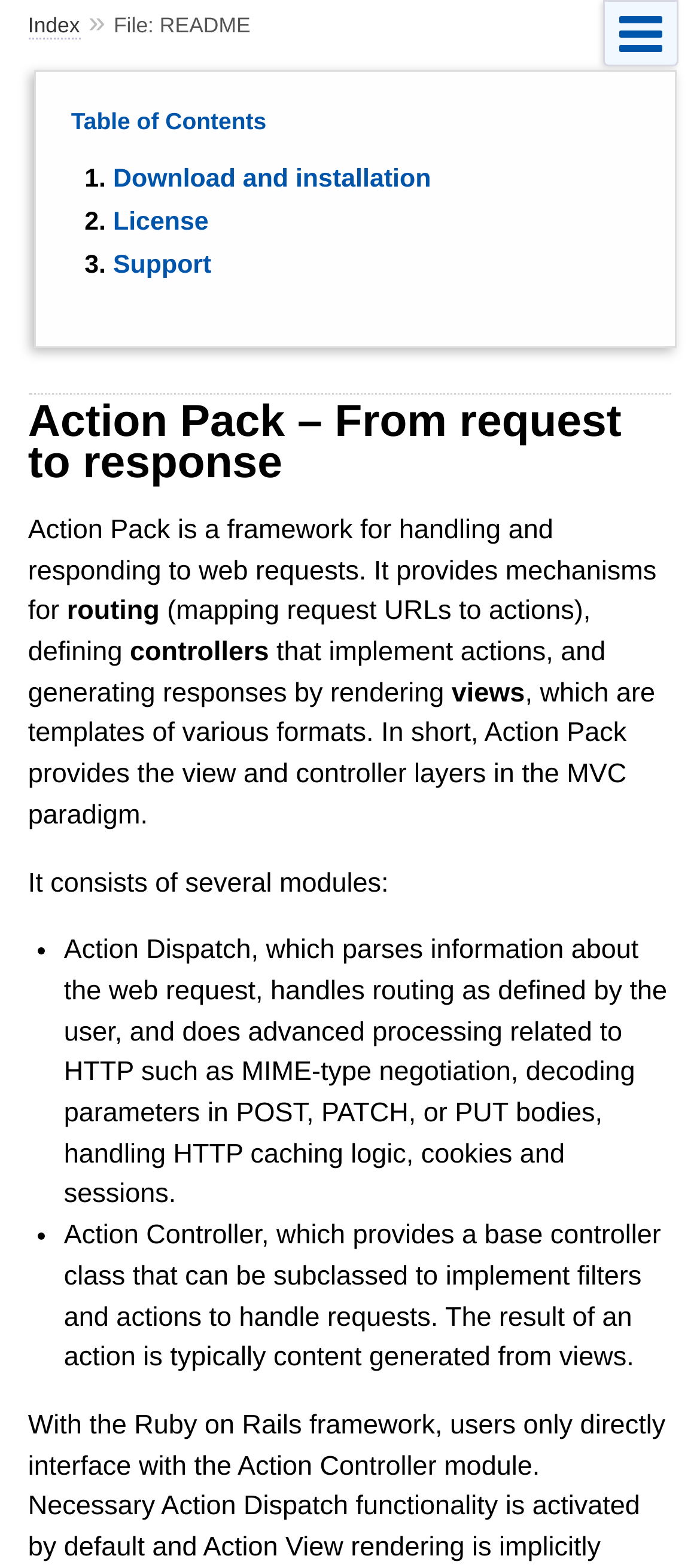What is the relationship between Action Pack and MVC?
Refer to the screenshot and respond with a concise word or phrase.

It provides view and controller layers